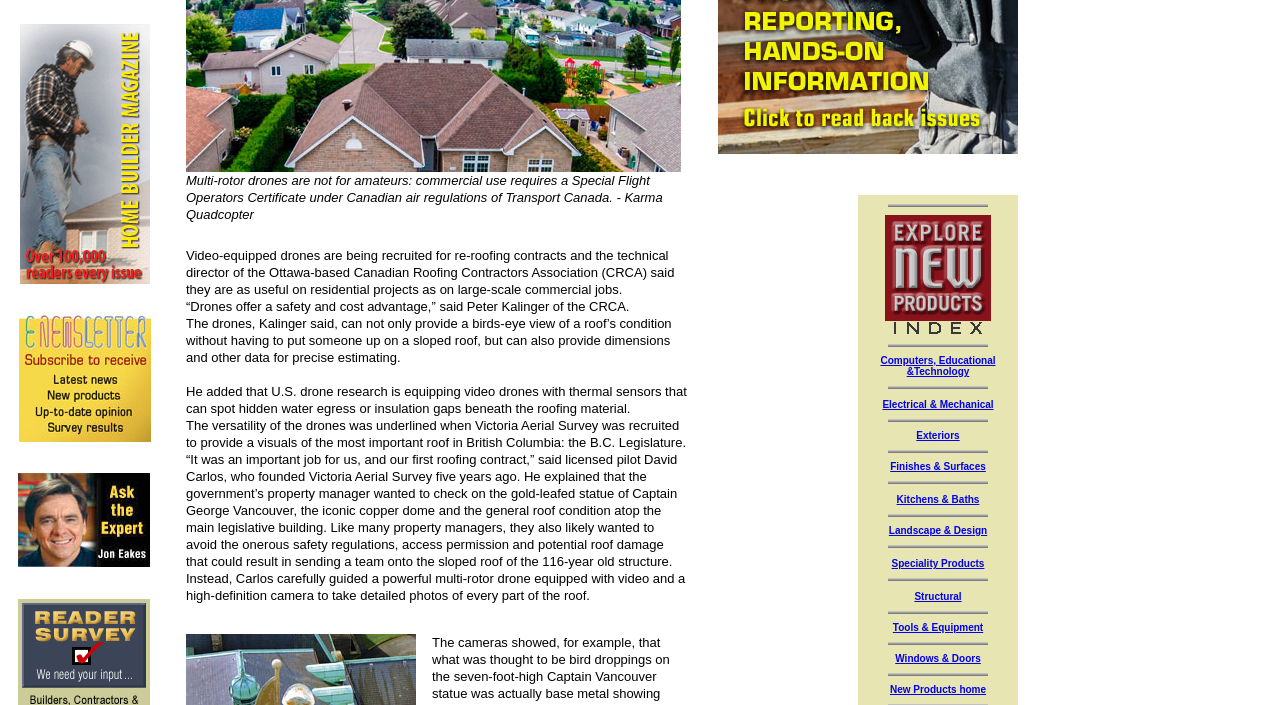Using the format (top-left x, top-left y, bottom-right x, bottom-right y), provide the bounding box coordinates for the described UI element. All values should be floating point numbers between 0 and 1: alt="newsletter"

[0.015, 0.607, 0.118, 0.631]